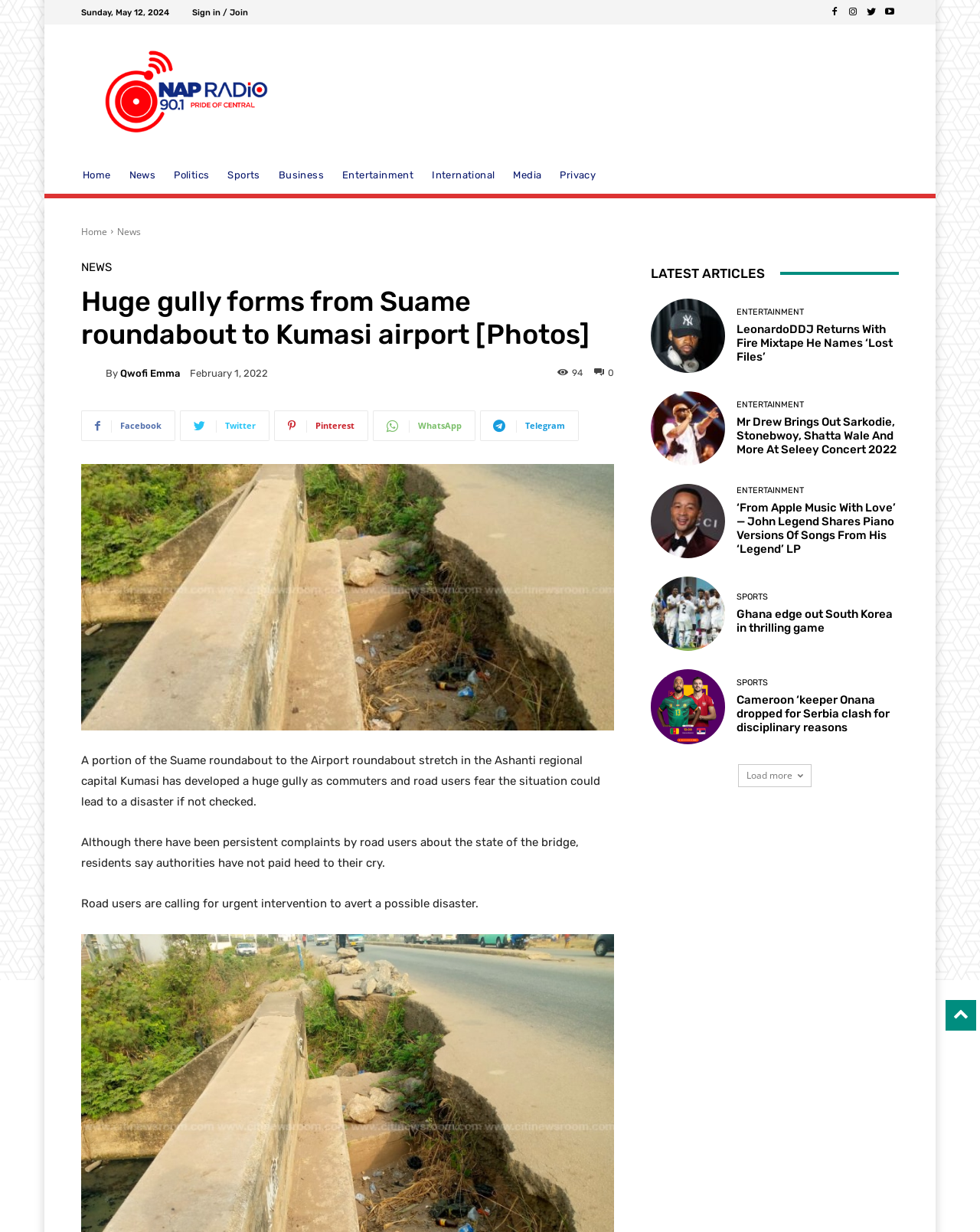Extract the bounding box of the UI element described as: "WhatsApp".

[0.38, 0.333, 0.485, 0.358]